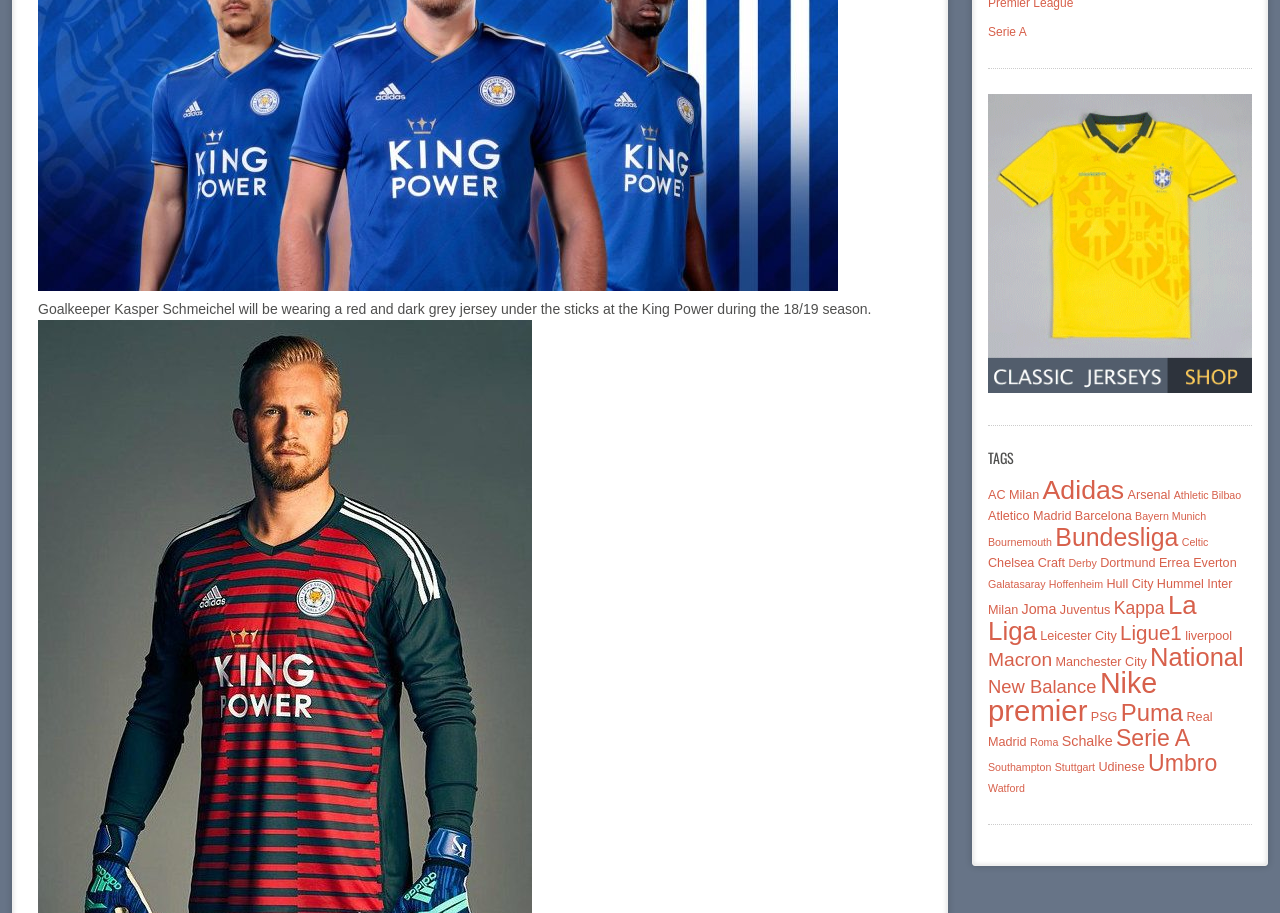Please find the bounding box coordinates in the format (top-left x, top-left y, bottom-right x, bottom-right y) for the given element description. Ensure the coordinates are floating point numbers between 0 and 1. Description: Atletico Madrid

[0.772, 0.558, 0.837, 0.573]